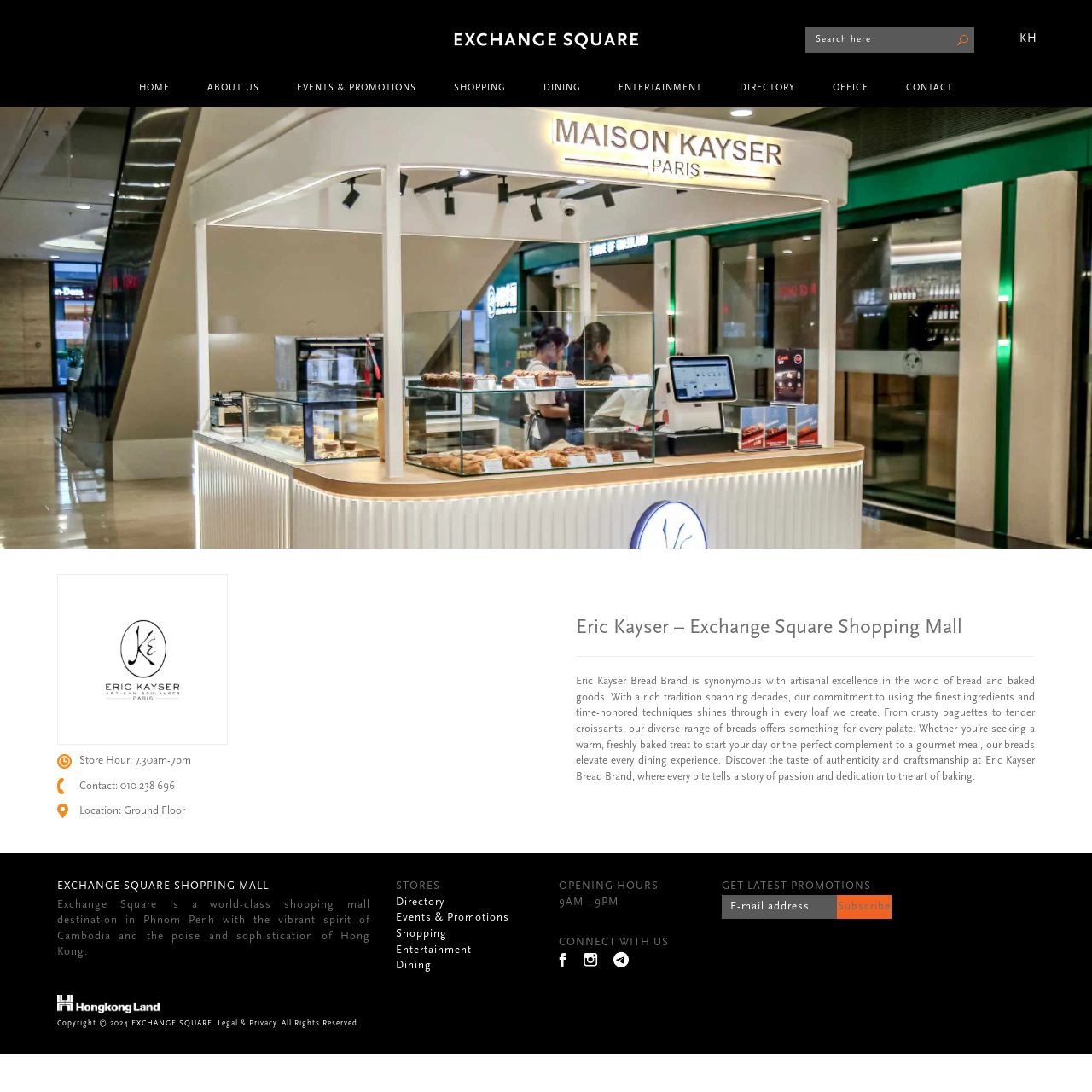What is the main heading of this webpage? Please extract and provide it.

EXCHANGE SQUARE SHOPPING MALL